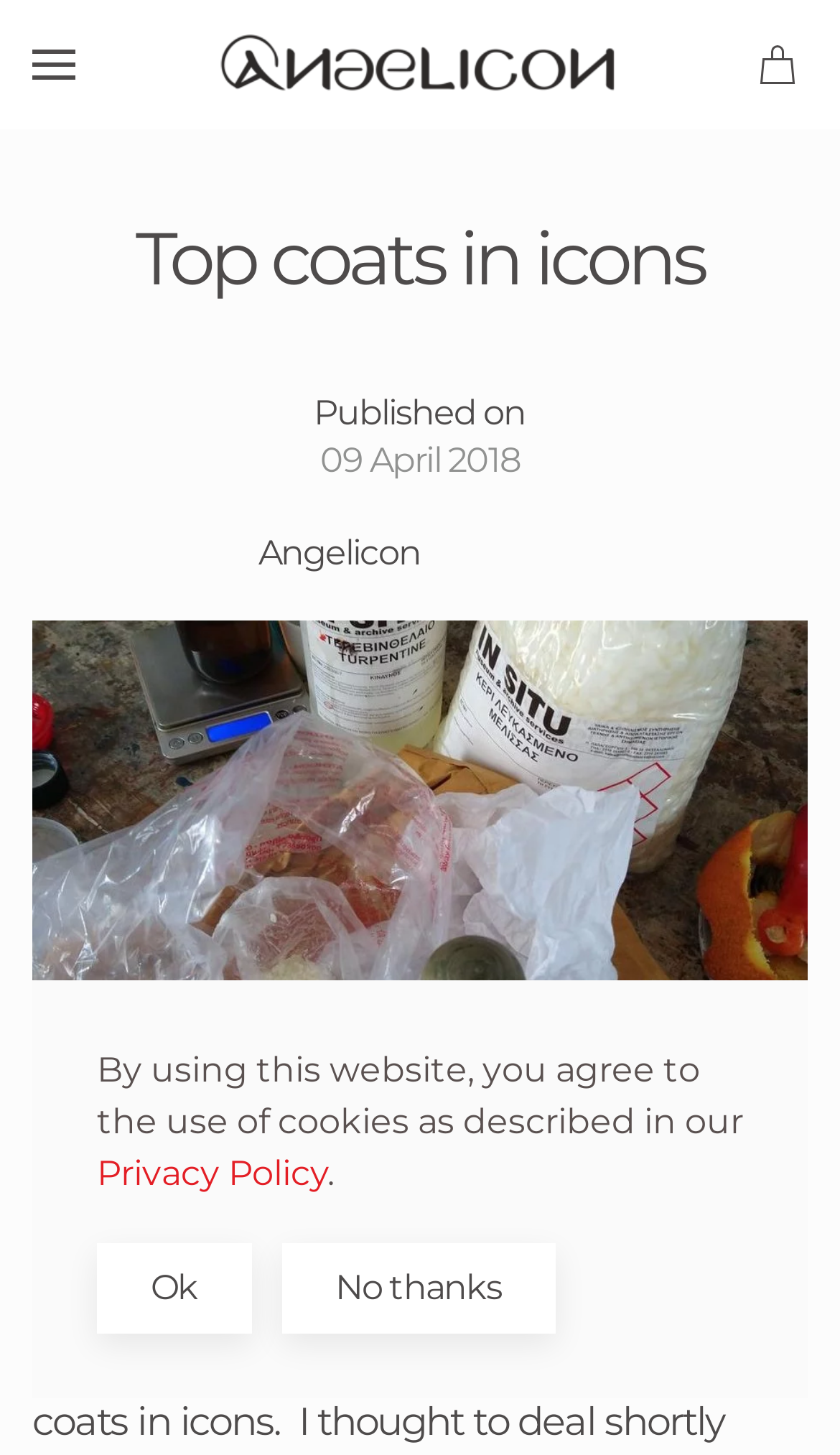Locate the UI element described by aria-label="Open Menu" in the provided webpage screenshot. Return the bounding box coordinates in the format (top-left x, top-left y, bottom-right x, bottom-right y), ensuring all values are between 0 and 1.

[0.038, 0.0, 0.09, 0.089]